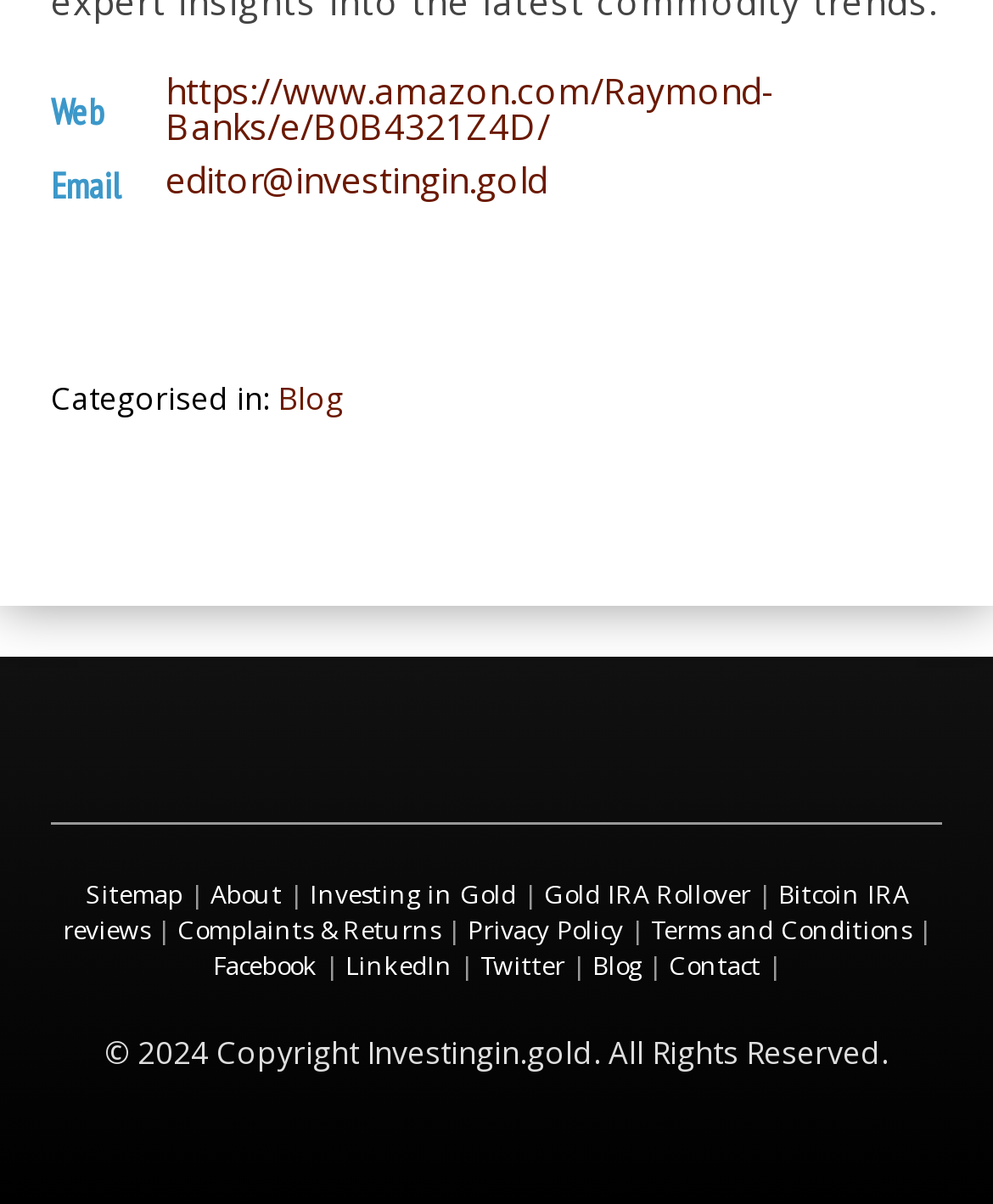Please specify the bounding box coordinates in the format (top-left x, top-left y, bottom-right x, bottom-right y), with values ranging from 0 to 1. Identify the bounding box for the UI component described as follows: LinkedIn

[0.347, 0.786, 0.455, 0.816]